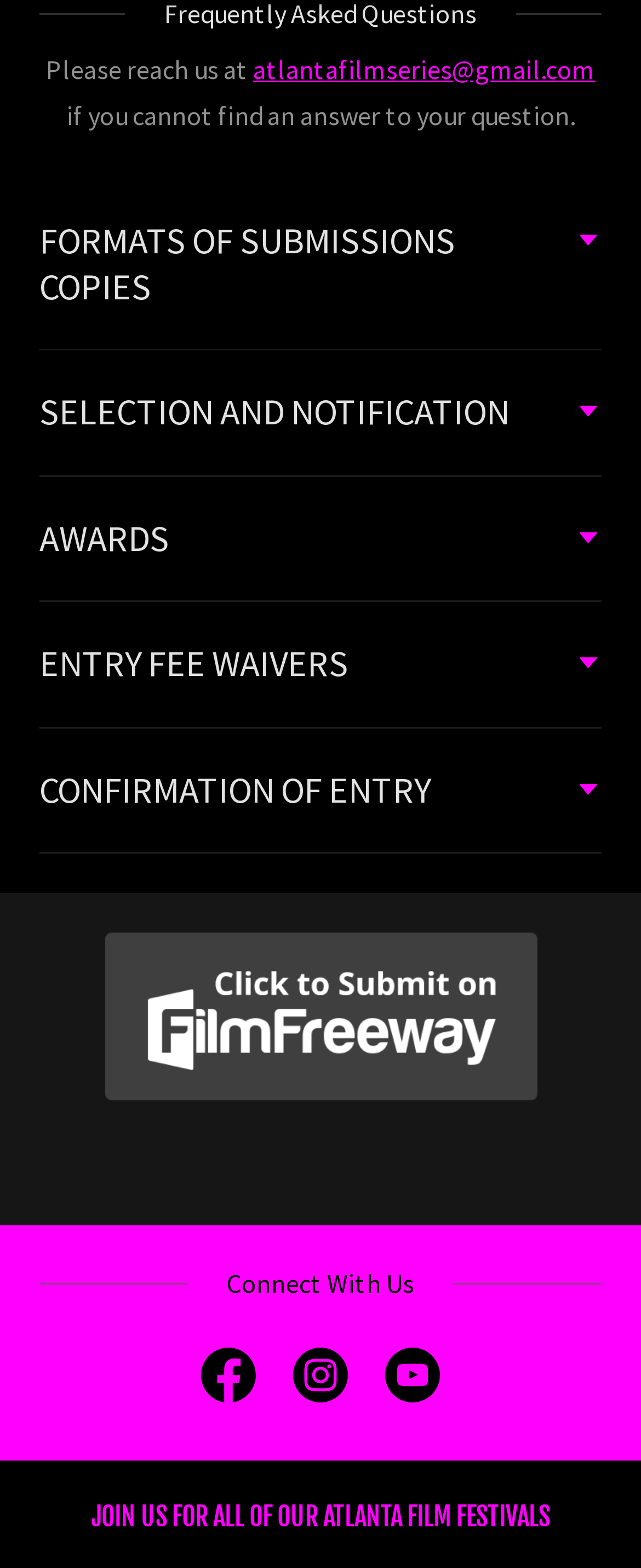Identify the bounding box coordinates for the element that needs to be clicked to fulfill this instruction: "View the confirmation of entry". Provide the coordinates in the format of four float numbers between 0 and 1: [left, top, right, bottom].

[0.062, 0.481, 0.938, 0.527]